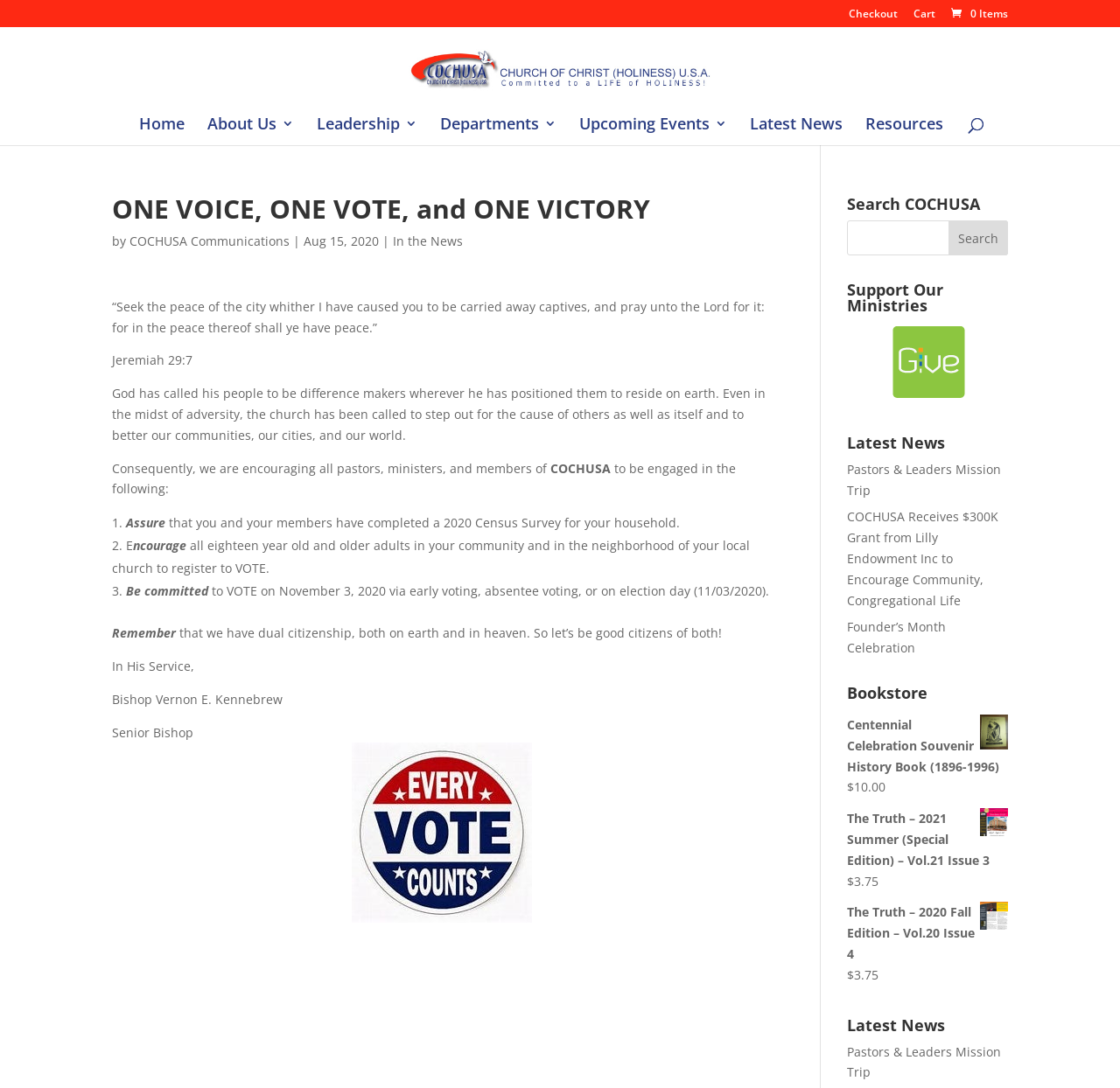What is the title of the article?
Answer the question in as much detail as possible.

The title of the article can be found in the heading 'ONE VOICE, ONE VOTE, and ONE VICTORY' which is located at the top of the article section.